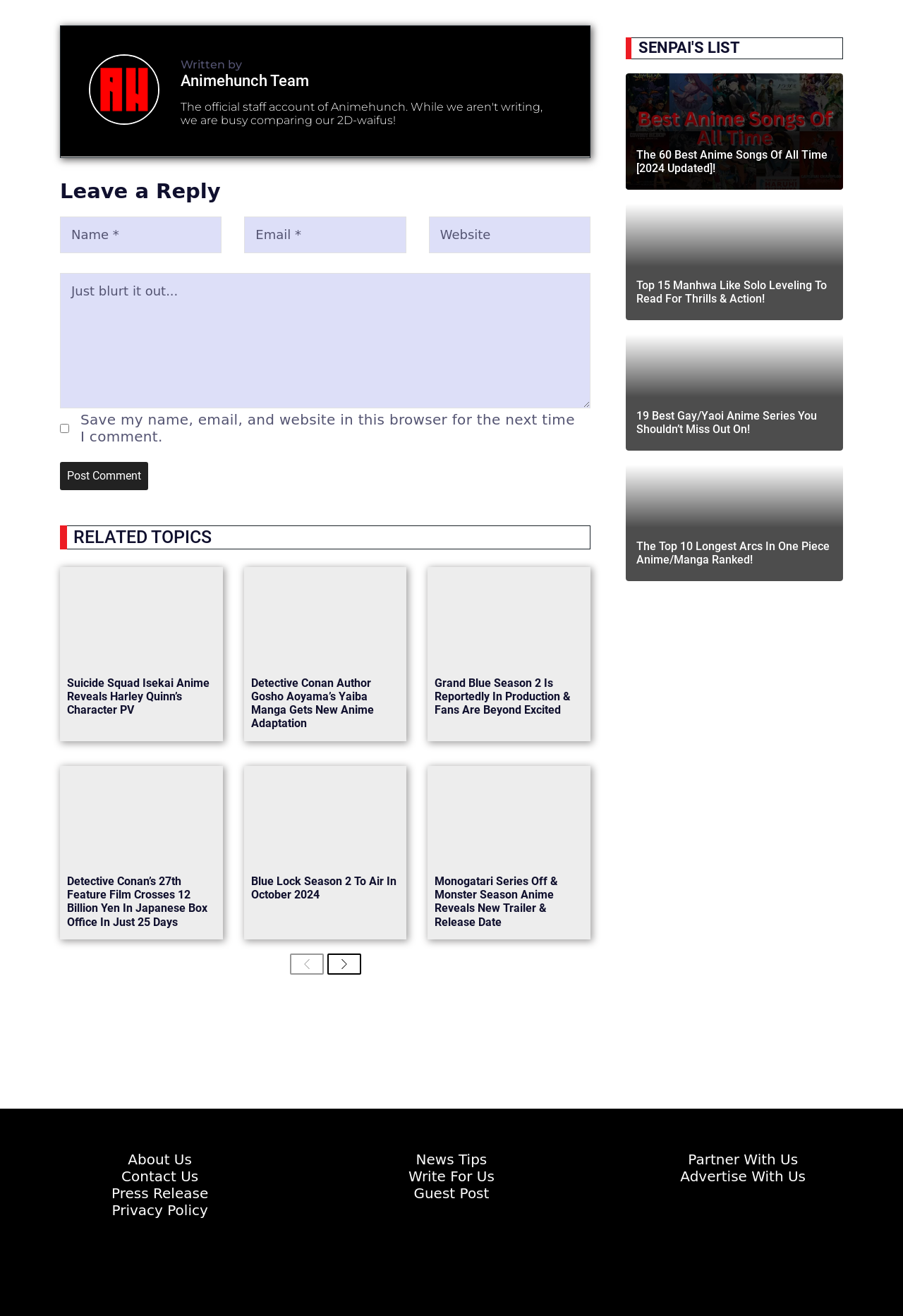Locate the bounding box coordinates of the UI element described by: "alt="Best Gay/Yaoi Anime"". Provide the coordinates as four float numbers between 0 and 1, formatted as [left, top, right, bottom].

[0.693, 0.254, 0.934, 0.342]